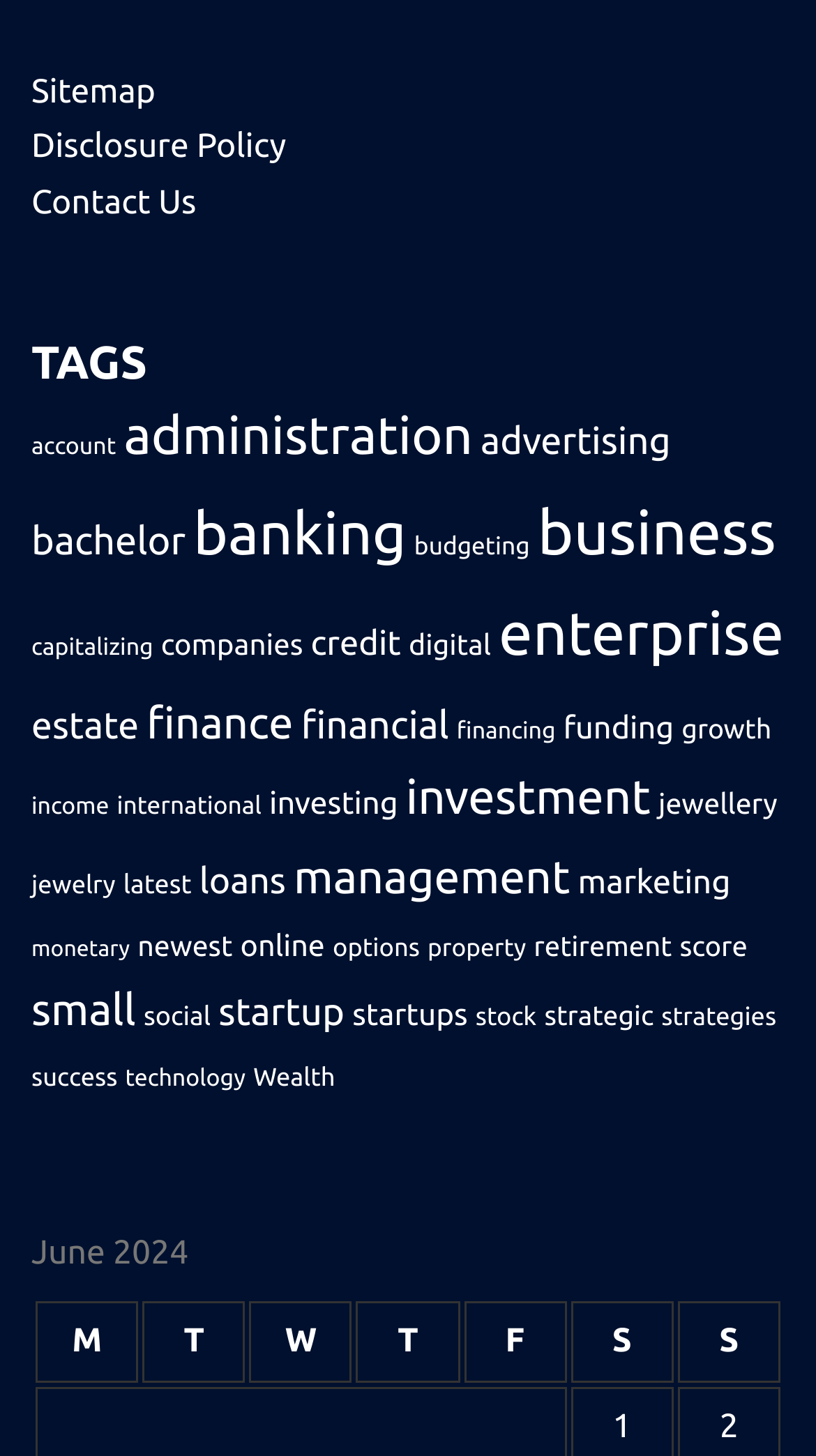What is the last item in the 'TAGS' section?
Answer the question based on the image using a single word or a brief phrase.

Wealth